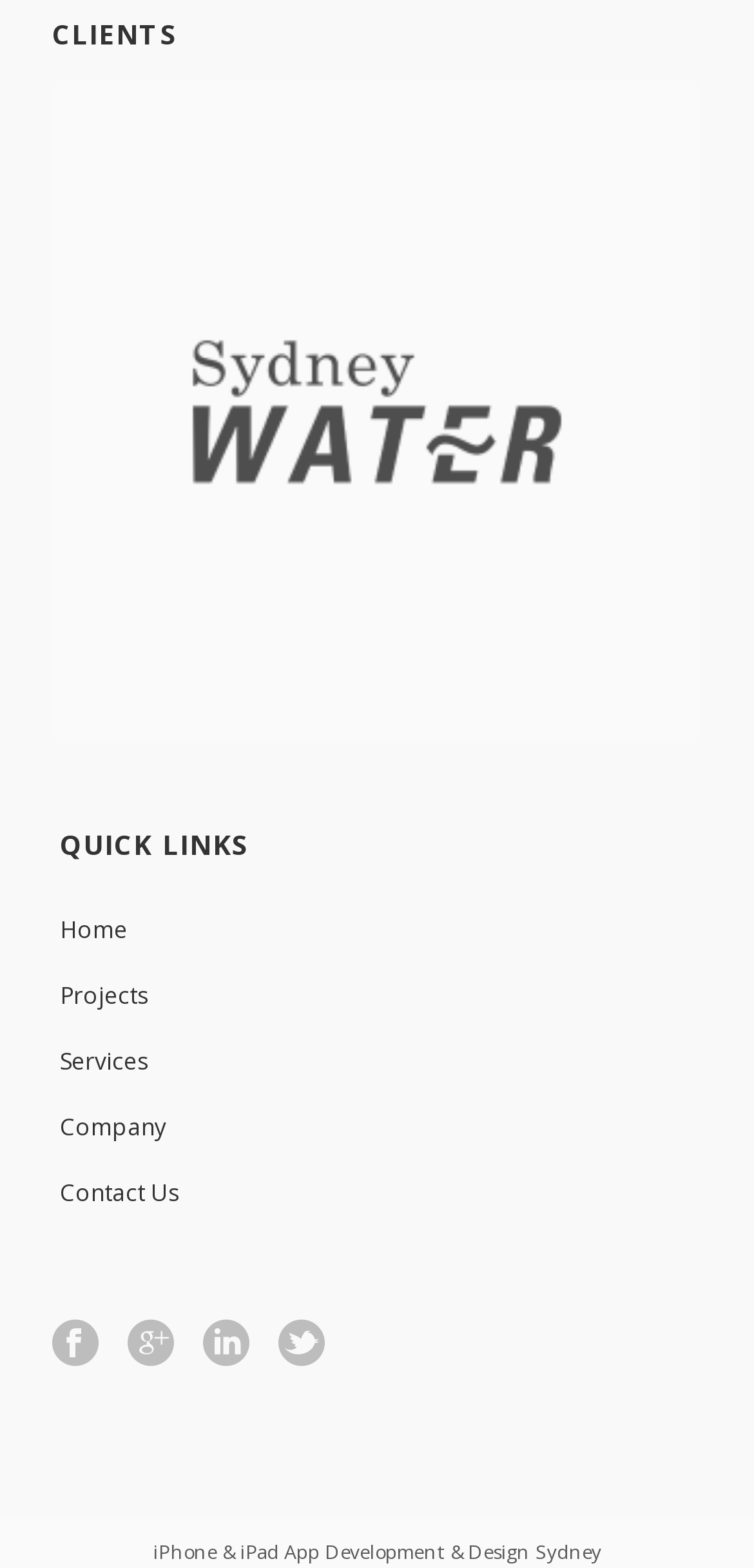Given the element description: "Home", predict the bounding box coordinates of this UI element. The coordinates must be four float numbers between 0 and 1, given as [left, top, right, bottom].

[0.079, 0.573, 0.921, 0.615]